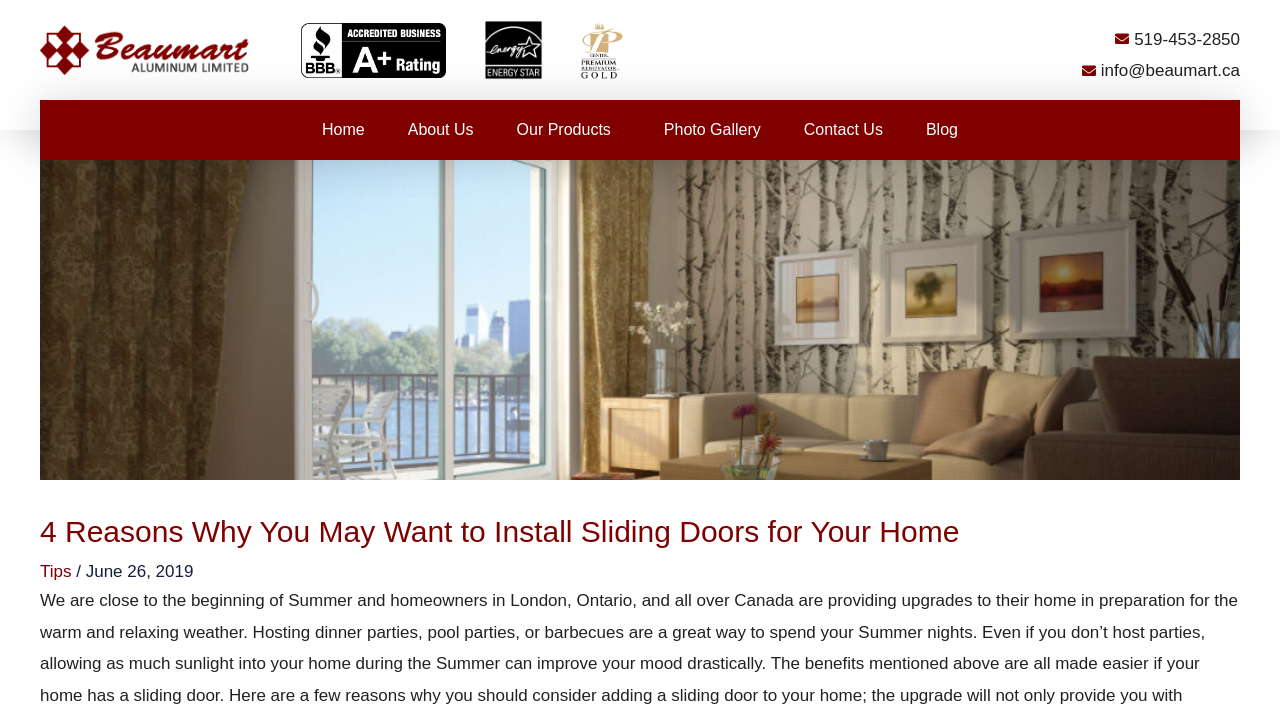Deliver a detailed narrative of the webpage's visual and textual elements.

The webpage is about 4 reasons to install sliding doors for your home, with a focus on both exterior and interior benefits. At the top left corner, there is a logo image with a link to the default logo. On the top right corner, there are two links, one for a phone number and another for an email address.

Below the logo, there is a navigation menu with six links: Home, About Us, Our Products, Photo Gallery, Contact Us, and Blog. The Our Products link is expandable, but it is not expanded by default.

The main content of the webpage is headed by a title "4 Reasons Why You May Want to Install Sliding Doors for Your Home", which is located near the top center of the page. Below the title, there is a link to "Tips" followed by a forward slash and the date "June 26, 2019".